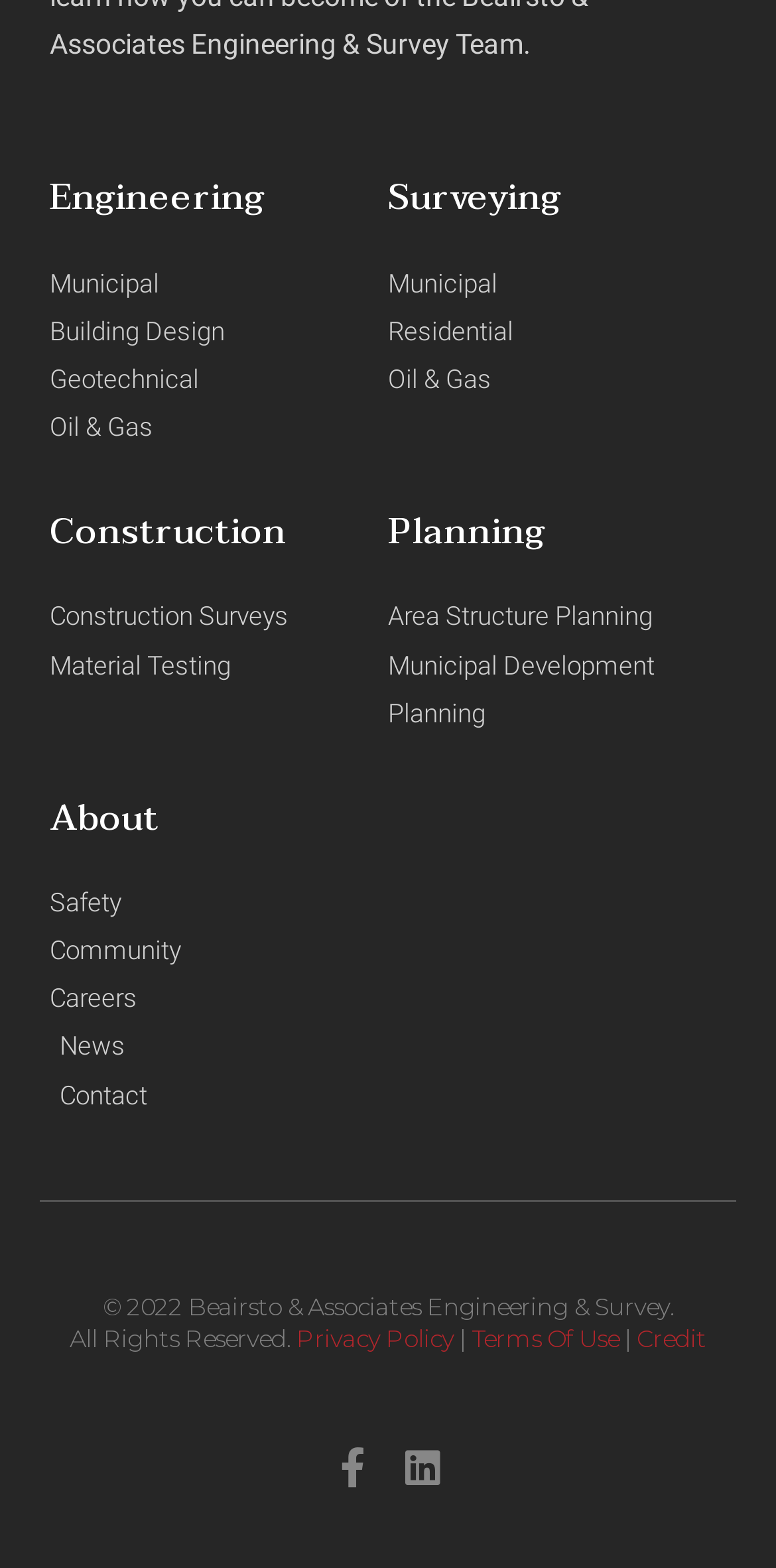From the image, can you give a detailed response to the question below:
What is the name of the company?

At the bottom of the webpage, I found a copyright notice that mentions the company name, 'Beairsto & Associates Engineering & Survey'.